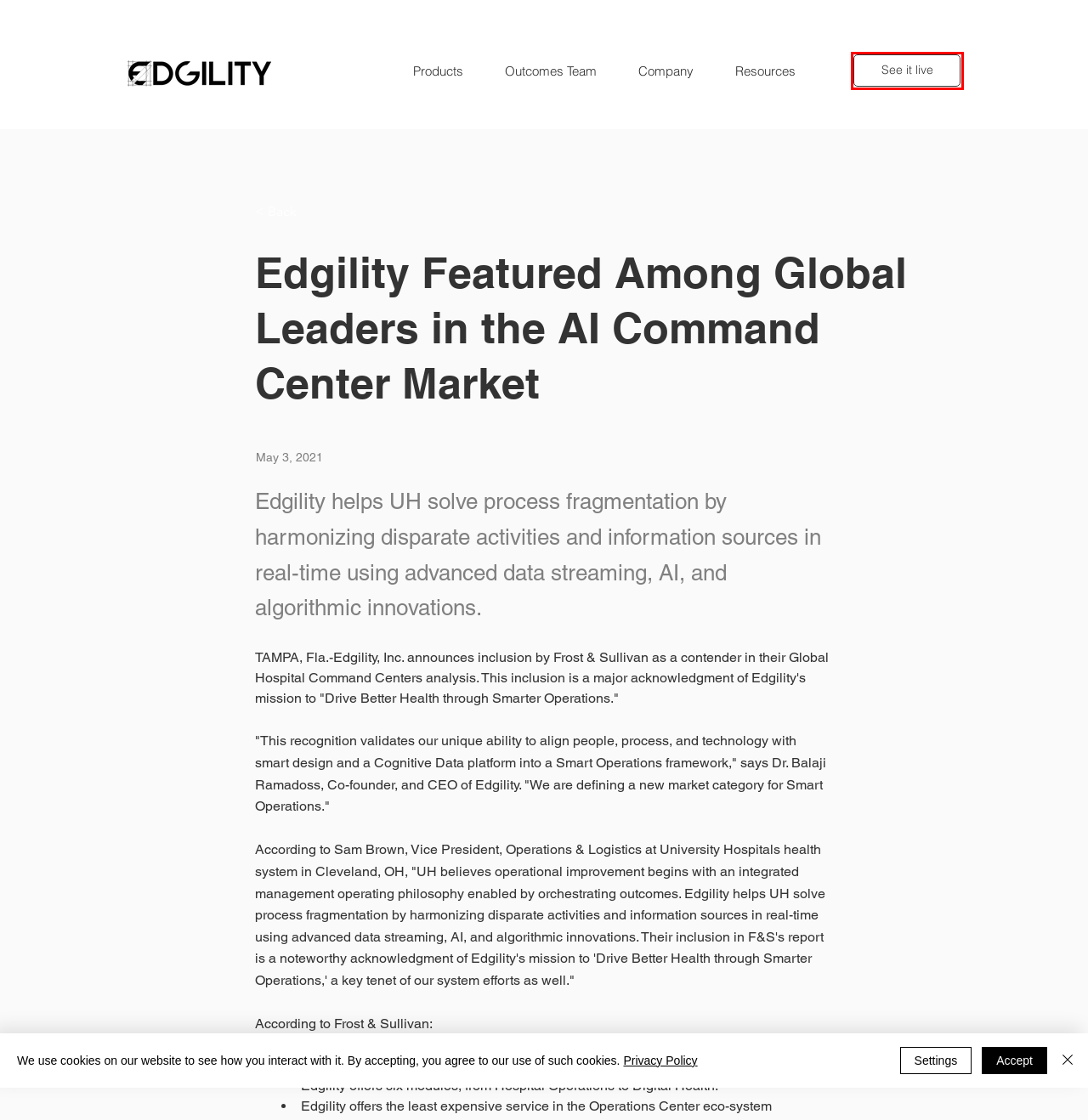You are provided with a screenshot of a webpage that has a red bounding box highlighting a UI element. Choose the most accurate webpage description that matches the new webpage after clicking the highlighted element. Here are your choices:
A. Information | Edgility
B. Careers | Edgility
C. Privacy Policy  | Edgility
D. Outcomes Team | Edgility
E. Events | Edgility
F. News (All) | Edgility
G. Contact | Edgility
H. About Us  | Edgility

G